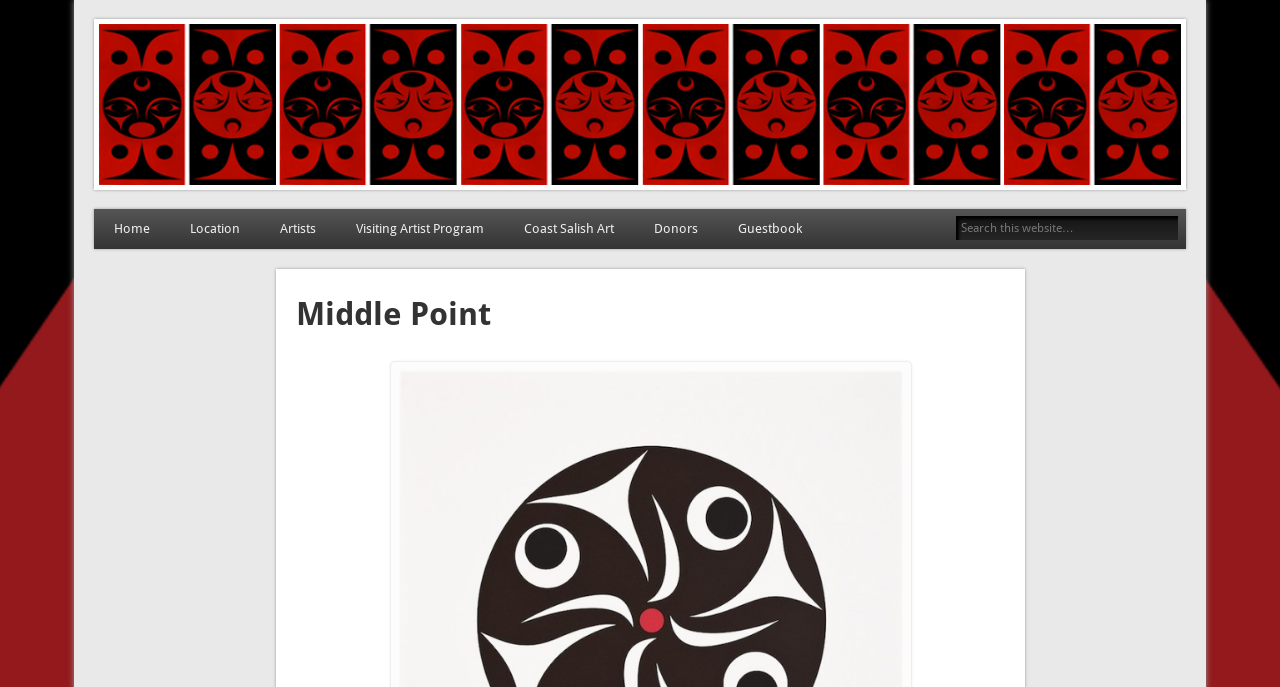Find the bounding box coordinates for the area that must be clicked to perform this action: "learn about the location".

[0.133, 0.304, 0.203, 0.362]